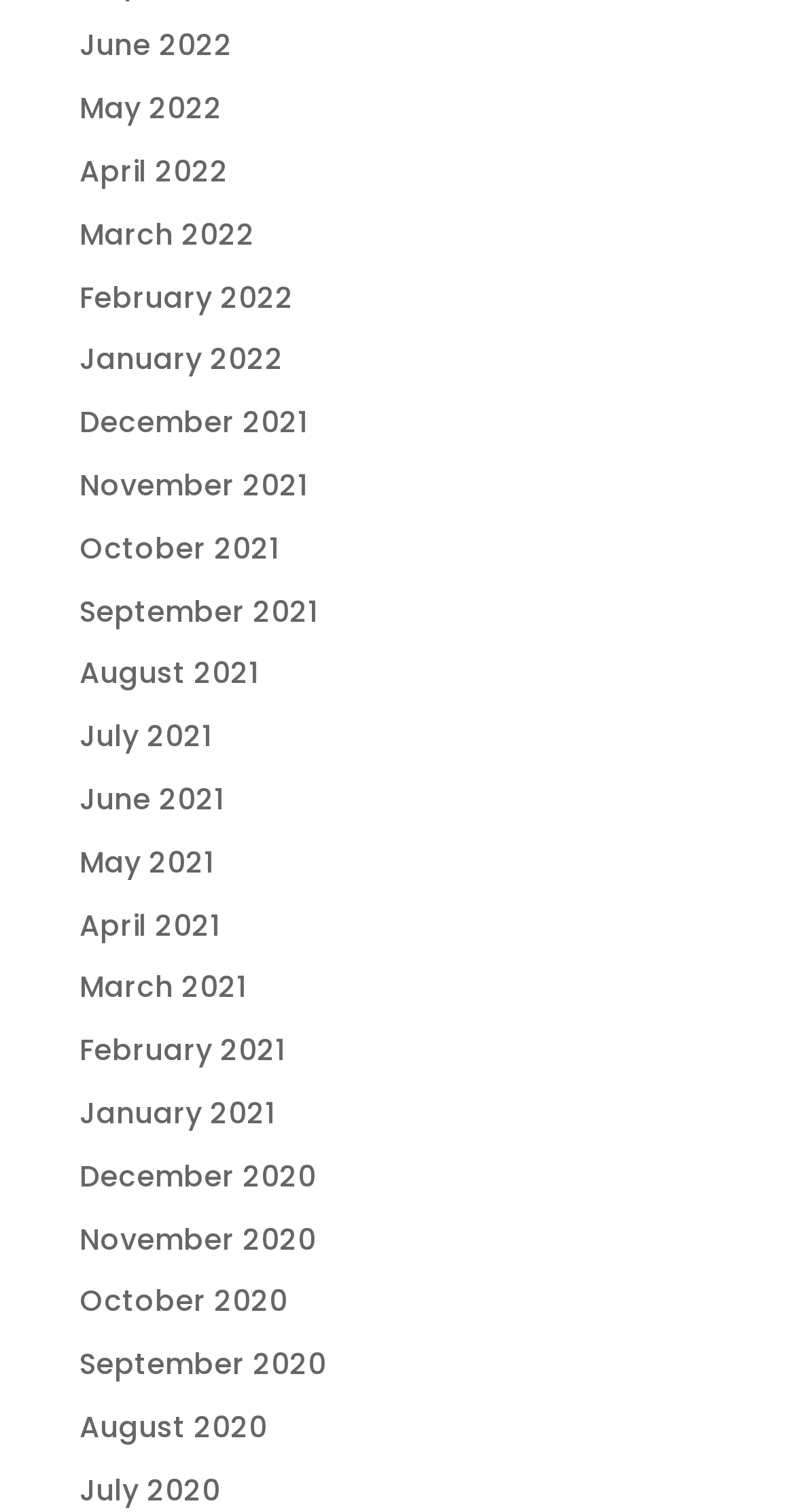Find the bounding box coordinates for the area you need to click to carry out the instruction: "view June 2022". The coordinates should be four float numbers between 0 and 1, indicated as [left, top, right, bottom].

[0.1, 0.017, 0.292, 0.044]